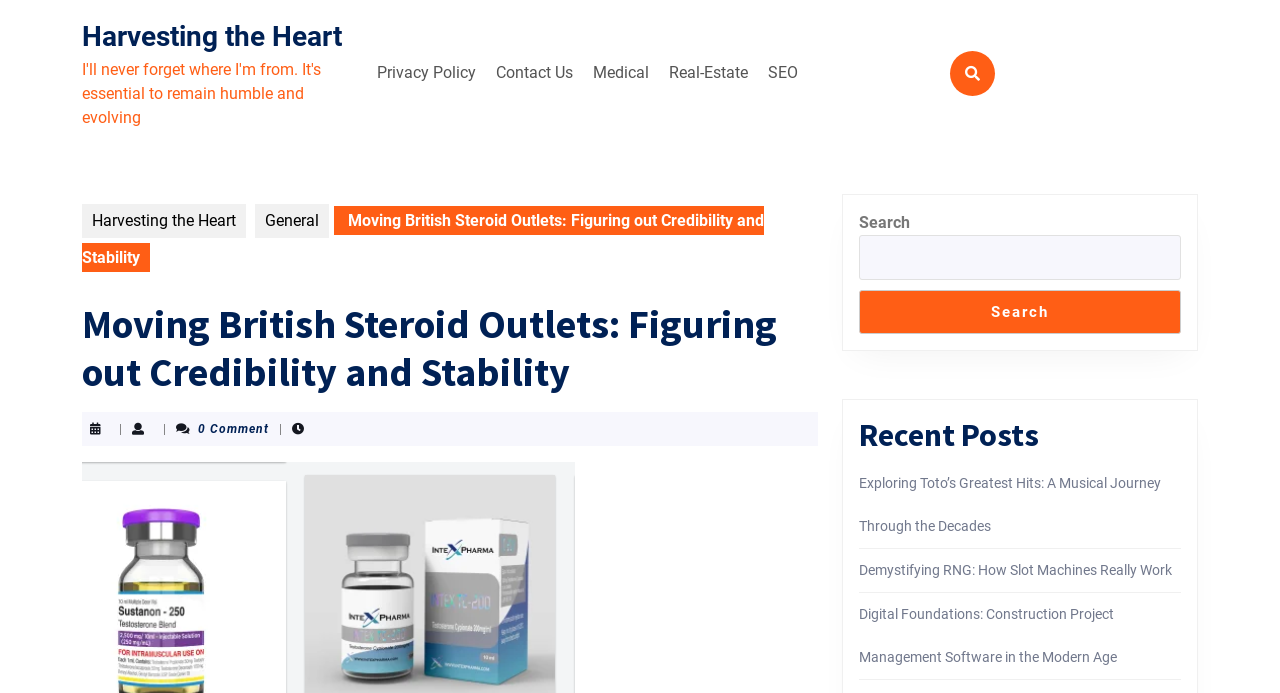How many categories are in the top menu?
Kindly offer a comprehensive and detailed response to the question.

The top menu has five categories, which are 'Privacy Policy', 'Contact Us', 'Medical', 'Real-Estate', and 'SEO', each represented by a link.